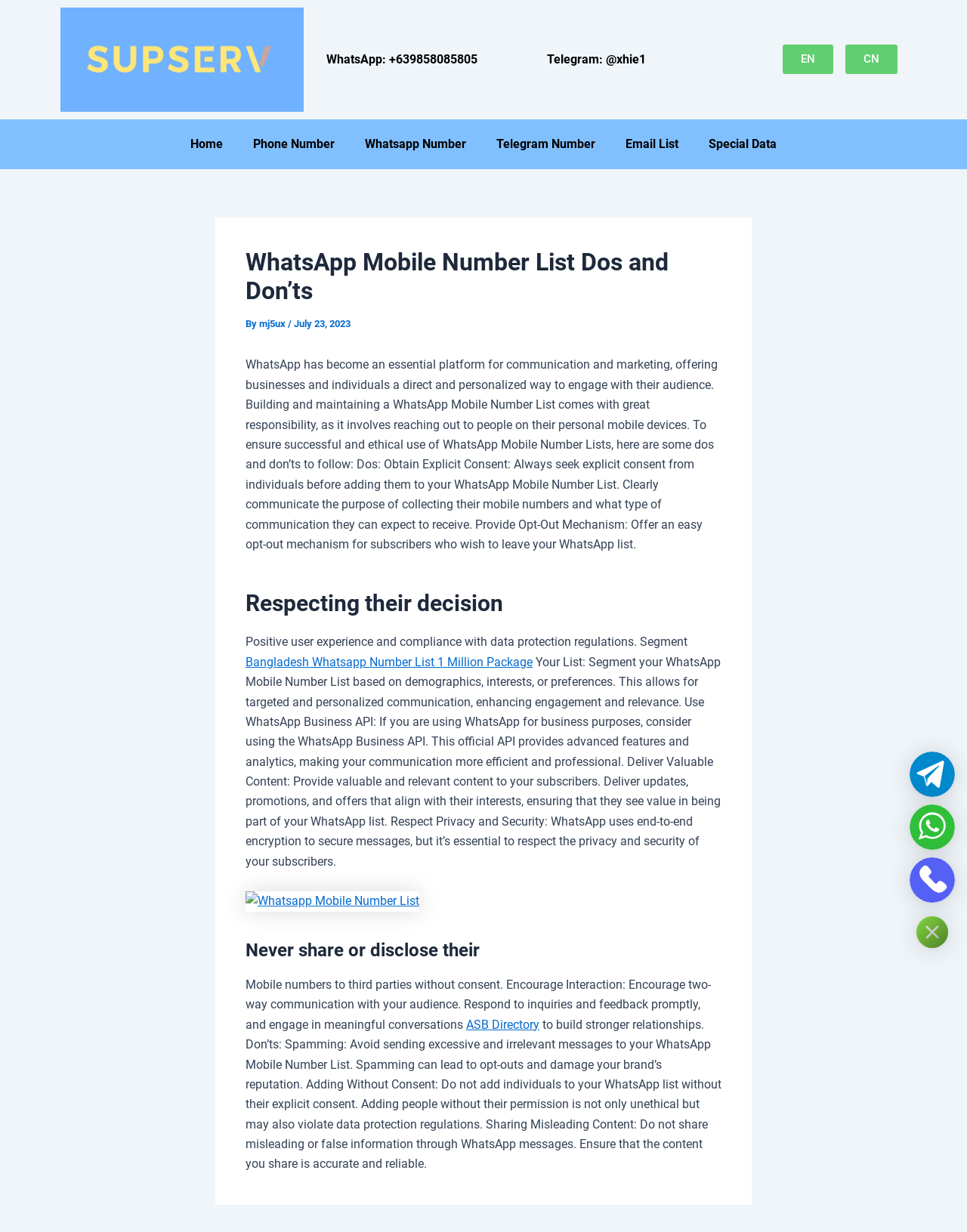Provide a short, one-word or phrase answer to the question below:
What should you do before adding someone to your WhatsApp list?

Obtain explicit consent